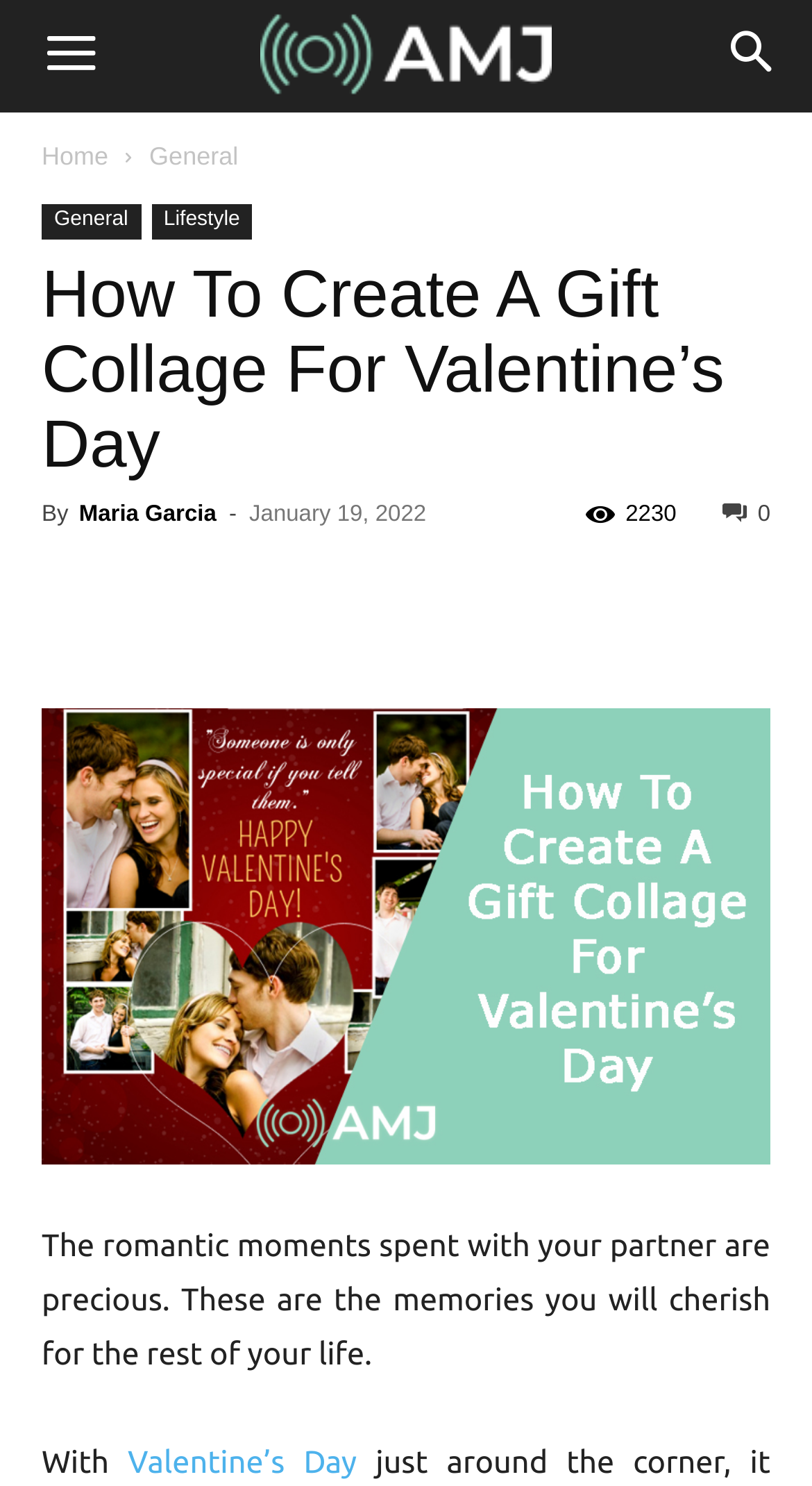What is the author of this article?
Based on the visual details in the image, please answer the question thoroughly.

The author of this article can be found by looking at the section below the main heading, where it says 'By' followed by the author's name, which is 'Maria Garcia'.